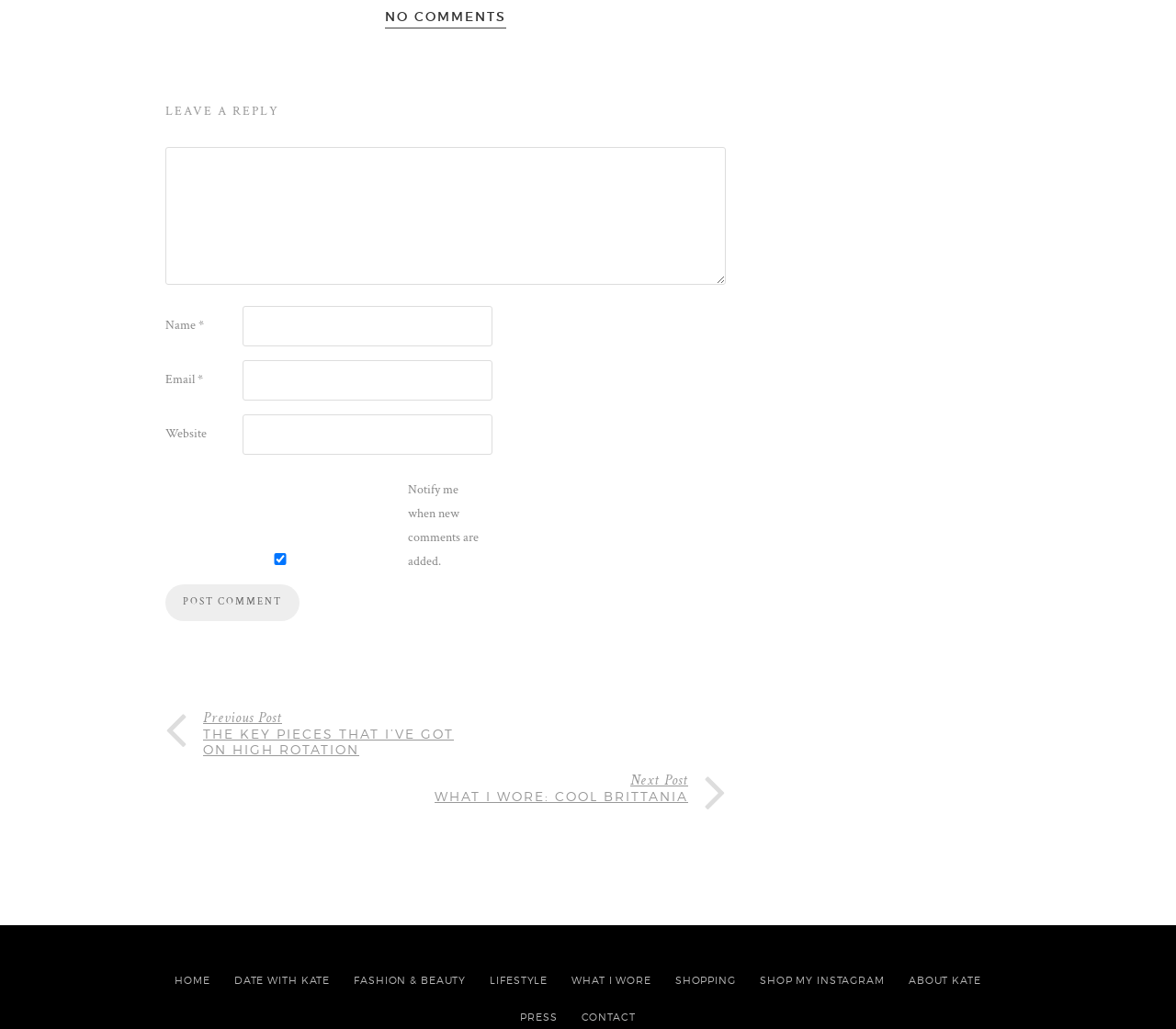What is the function of the checkbox?
Give a one-word or short phrase answer based on the image.

Notify me